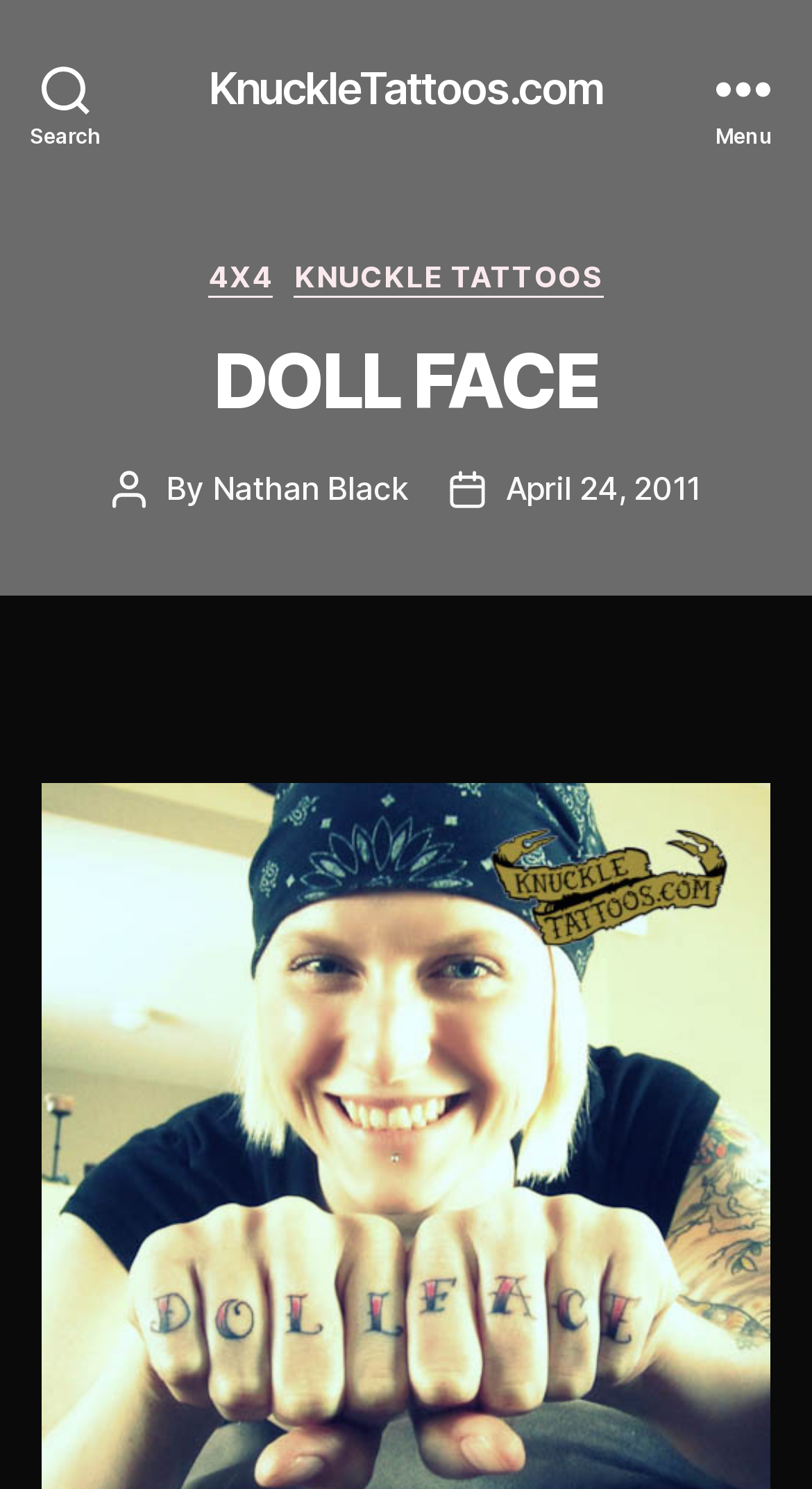Find the bounding box coordinates for the HTML element described in this sentence: "4x4". Provide the coordinates as four float numbers between 0 and 1, in the format [left, top, right, bottom].

[0.256, 0.173, 0.337, 0.199]